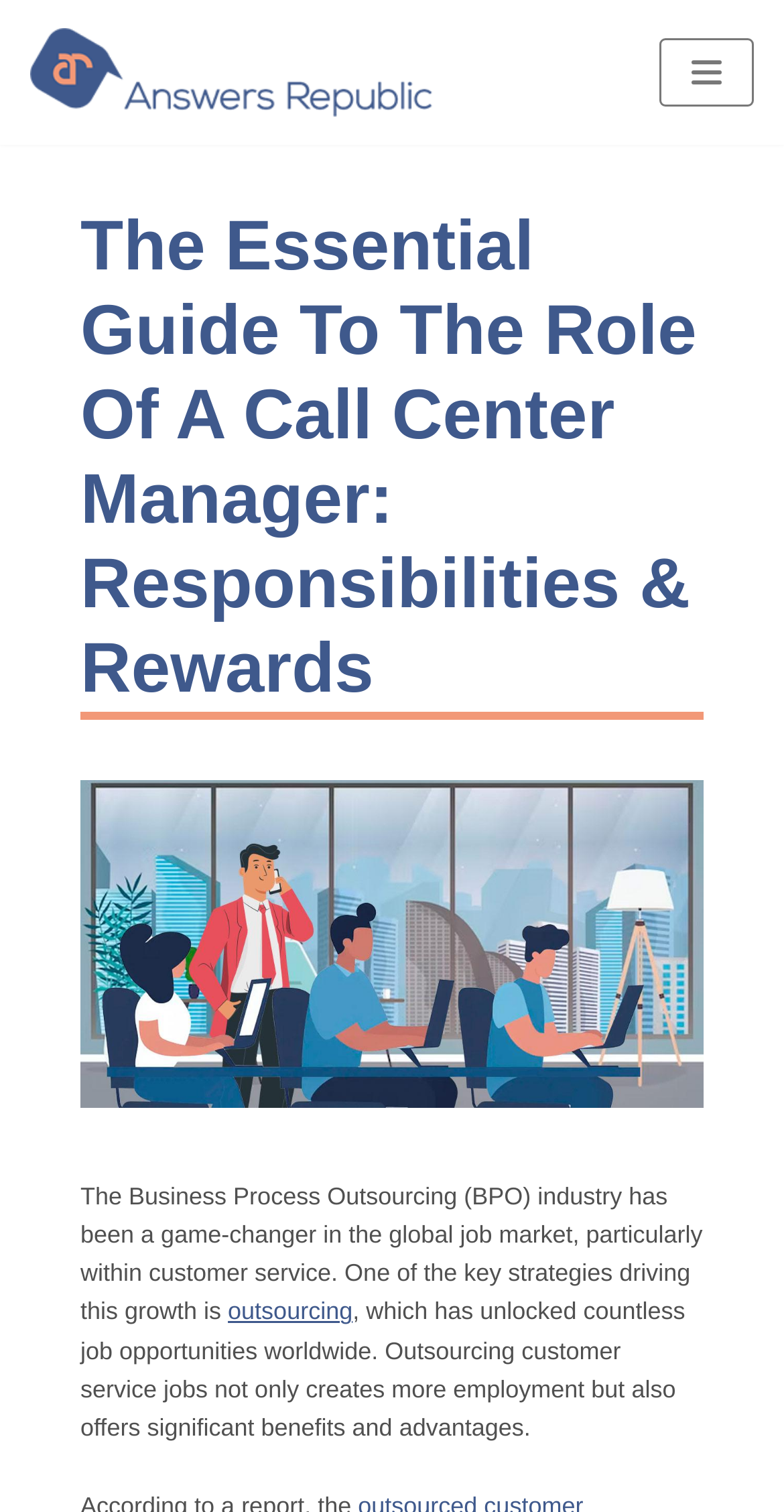What is the topic of the article on this webpage?
Using the image as a reference, answer the question with a short word or phrase.

call center manager